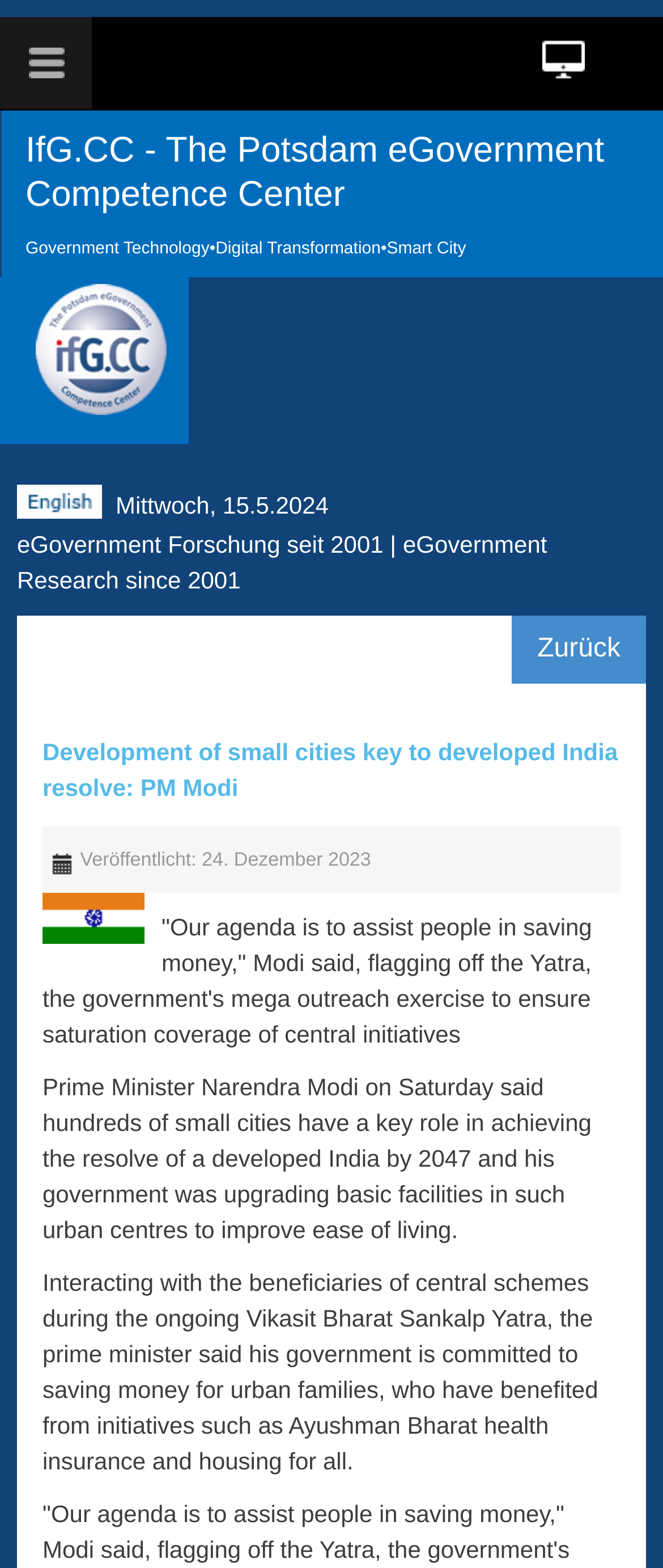What is the language of the webpage?
Please answer using one word or phrase, based on the screenshot.

English (UK)